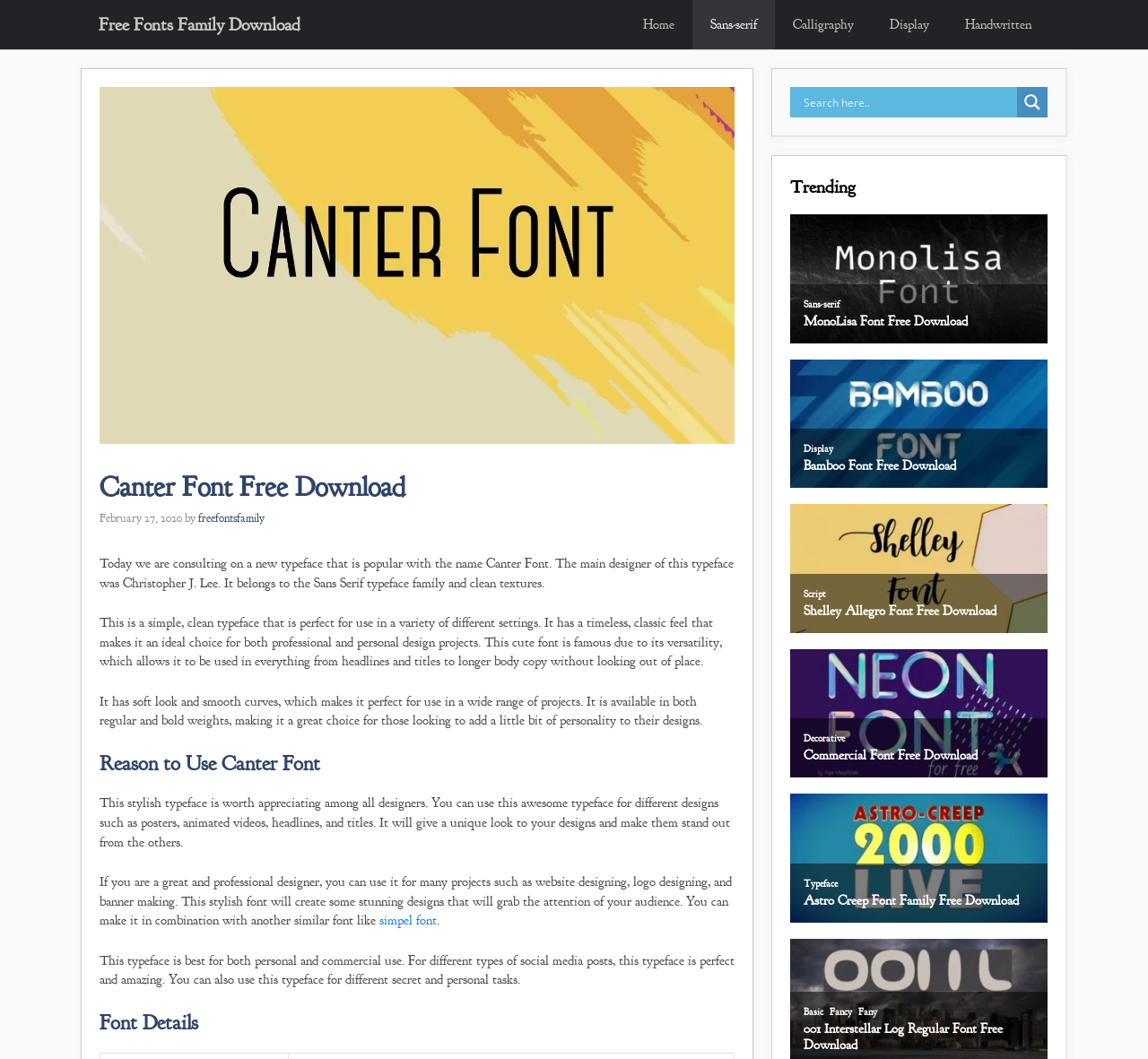Explain the webpage's design and content in an elaborate manner.

The webpage is about Canter Font, a typeface designed by Christopher J. Lee. At the top, there is a navigation bar with links to "Free Fonts Family Download", "Home", "Sans-serif", "Calligraphy", "Display", and "Handwritten". Below the navigation bar, there is a prominent image showcasing the Canter Font feature.

The main content area is divided into sections. The first section has a heading "Canter Font Free Download" and provides information about the font, including its designer, typeface family, and a brief description. There is also a timestamp "February 27, 2020" and a link to "freefontsfamily".

The next section describes the font's characteristics, such as its simplicity, cleanliness, and versatility, making it suitable for various design projects. There is also a heading "Reason to Use Canter Font" followed by text highlighting the font's unique features and its potential uses in different design projects.

Further down, there is a section with a heading "Font Details". The webpage also has a search form on the right side, accompanied by a search magnifier button and an image.

Below the search form, there is a section with a heading "Trending" that lists various font links, including "Sans-serif", "MonoLisa Font Free Download", "Display", "Bamboo Font Free Download", and others. These links are arranged in a vertical list, with each link separated by a small gap.